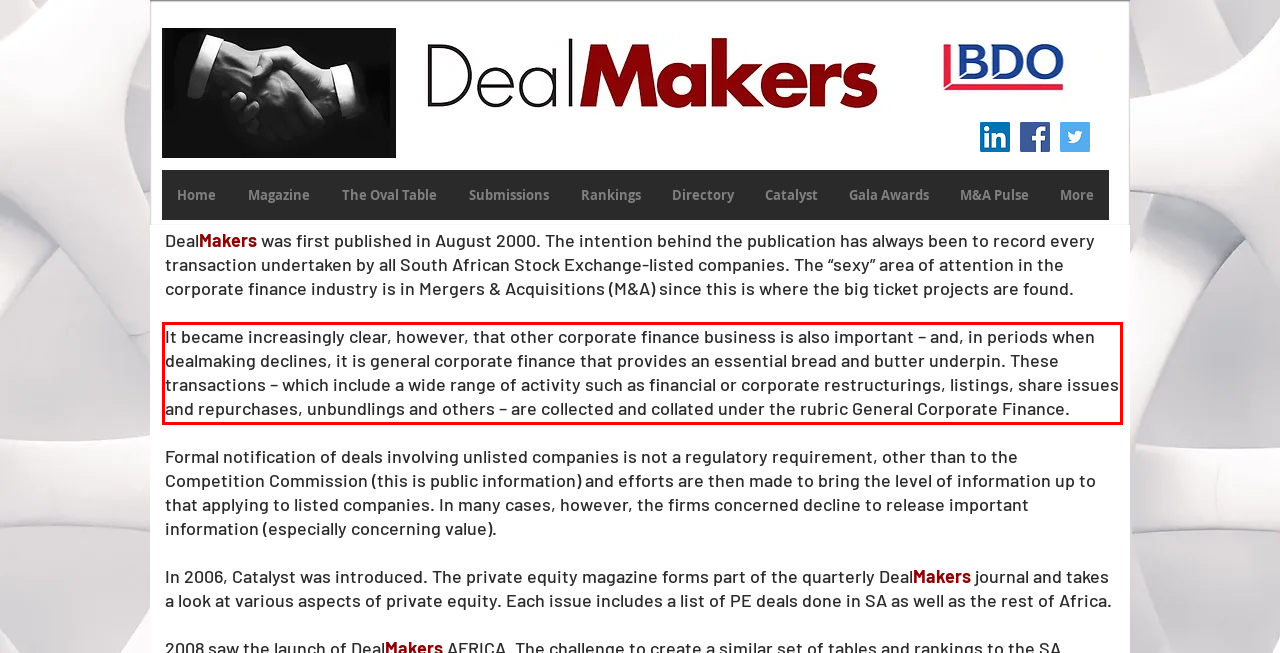Please perform OCR on the text content within the red bounding box that is highlighted in the provided webpage screenshot.

It became increasingly clear, however, that other corporate finance business is also important – and, in periods when dealmaking declines, it is general corporate finance that provides an essential bread and butter underpin. These transactions – which include a wide range of activity such as financial or corporate restructurings, listings, share issues and repurchases, unbundlings and others – are collected and collated under the rubric General Corporate Finance.